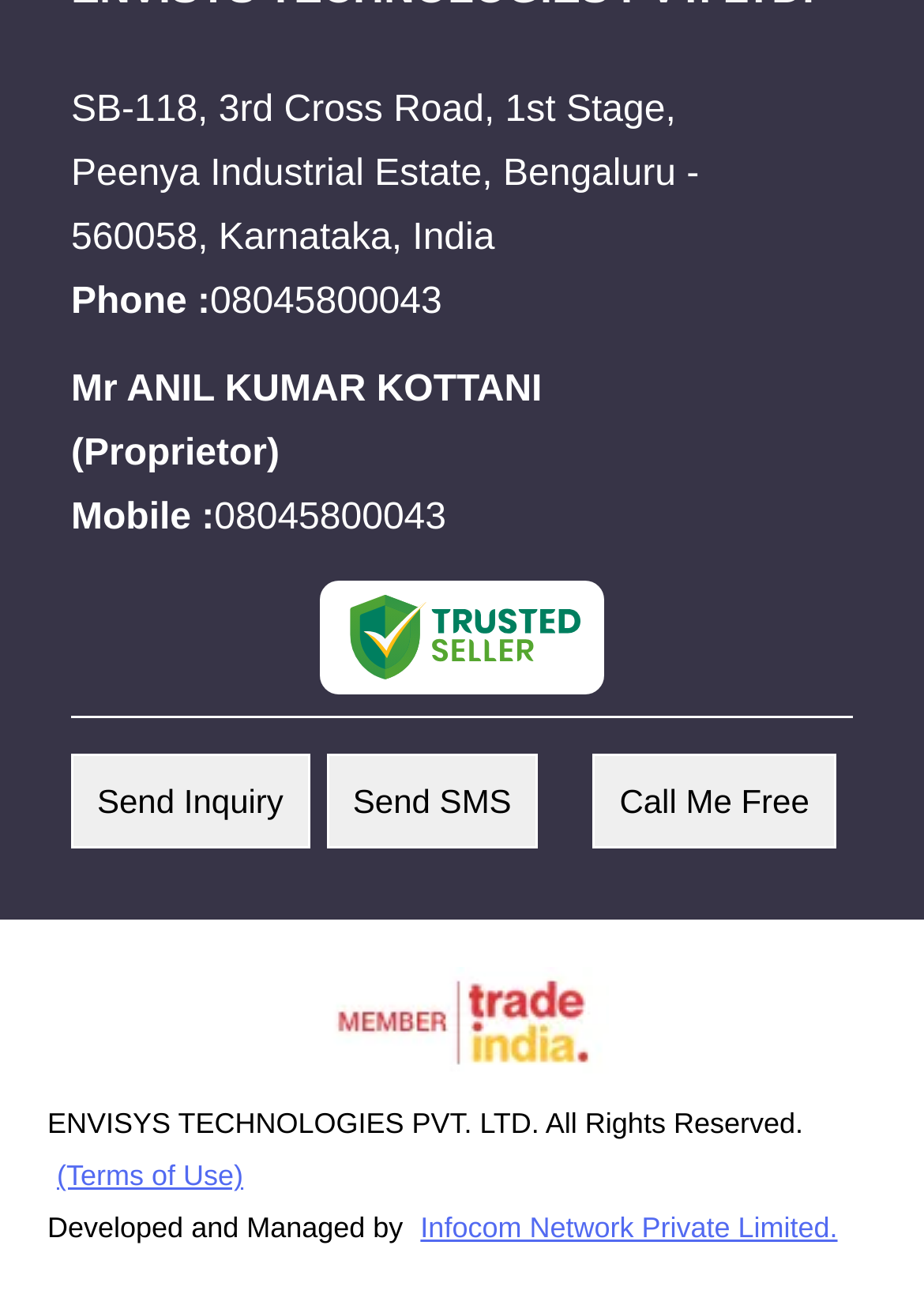What is the phone number of Mr. ANIL KUMAR KOTTANI?
Use the image to answer the question with a single word or phrase.

08045800043